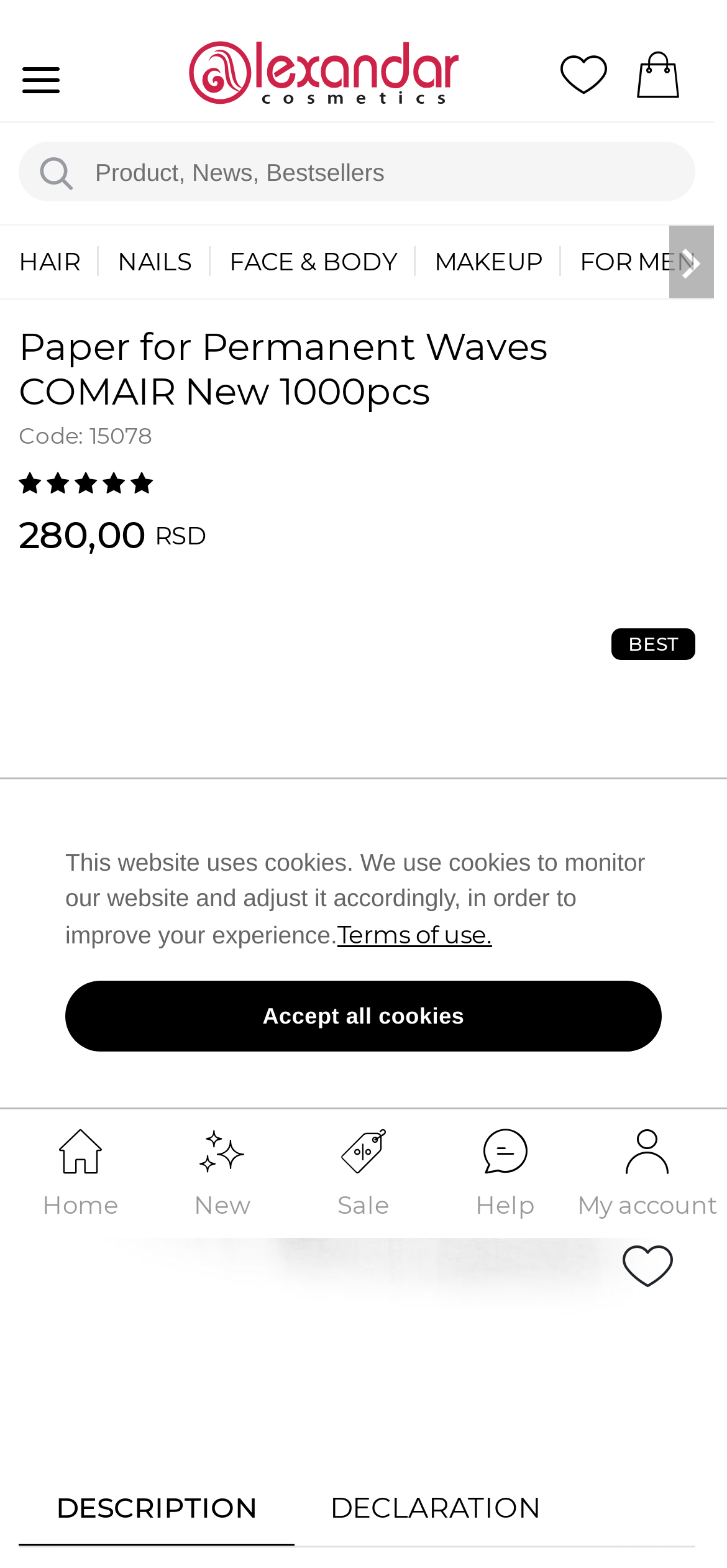Use a single word or phrase to answer the question:
What type of product is this?

Paper for Permanent Waves